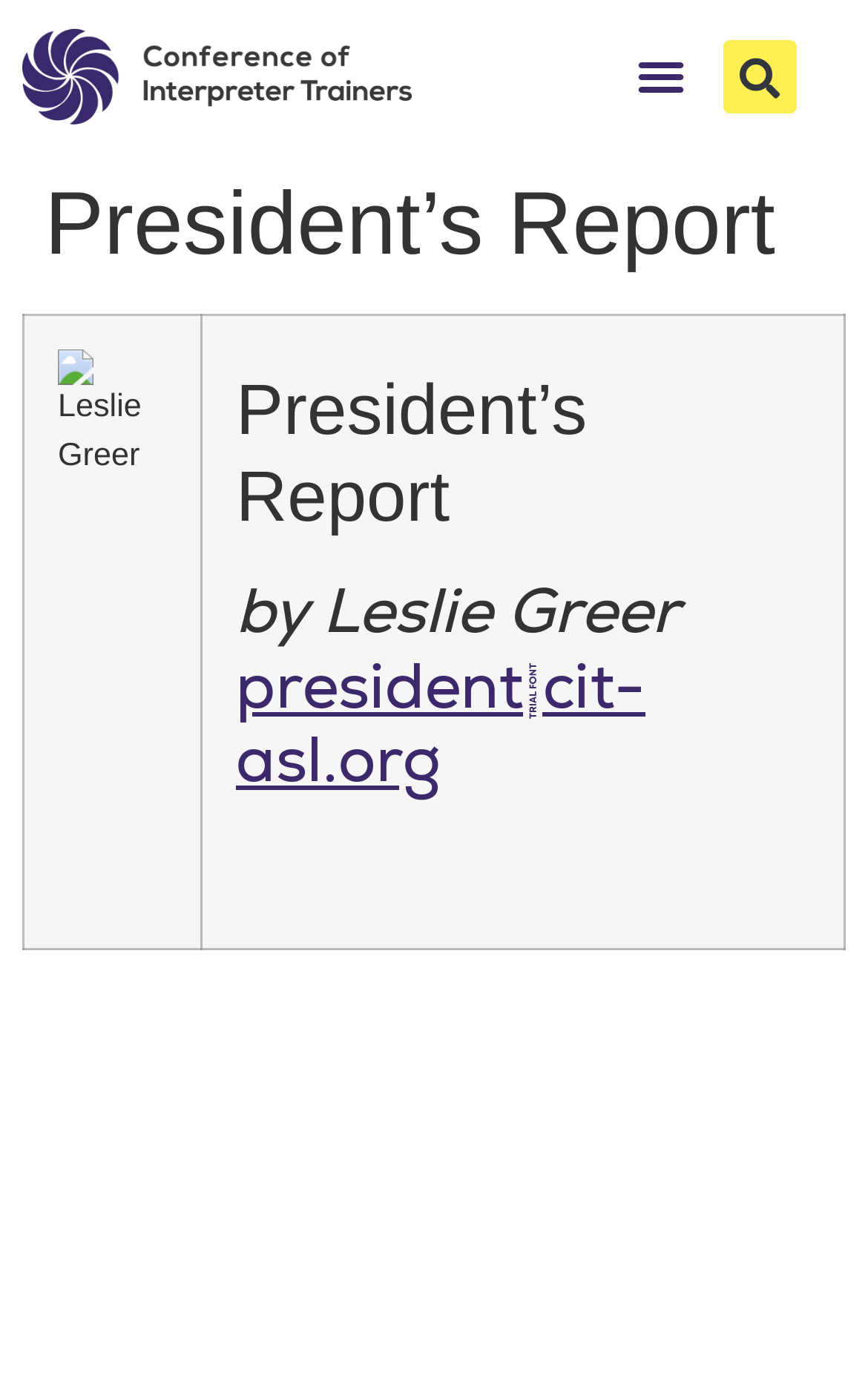Who is the author of the President's Report?
Based on the image, respond with a single word or phrase.

Leslie Greer